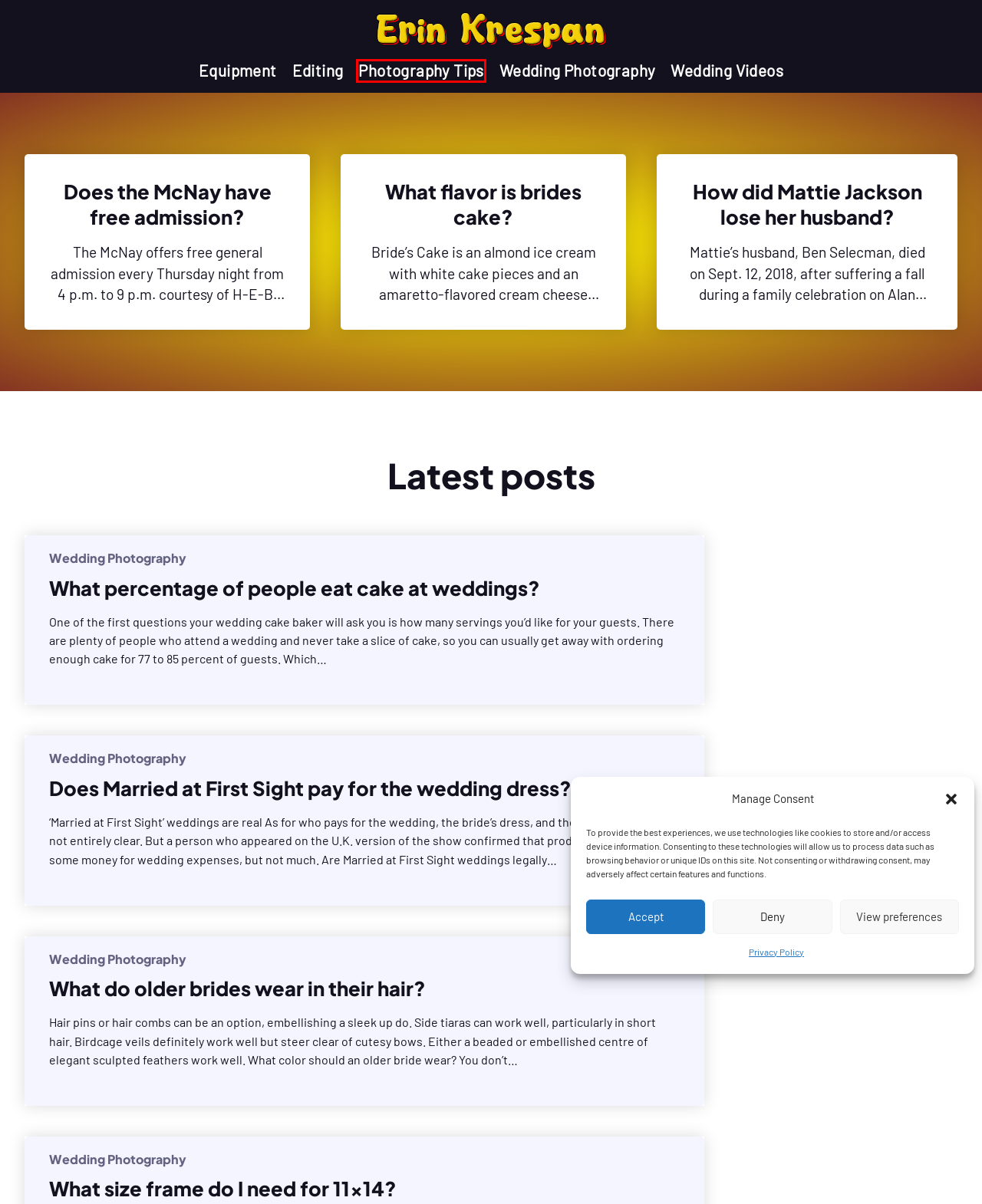A screenshot of a webpage is given, featuring a red bounding box around a UI element. Please choose the webpage description that best aligns with the new webpage after clicking the element in the bounding box. These are the descriptions:
A. How did Mattie Jackson lose her husband?
B. Privacy Policy - Erin Respan
C. Wedding Photography - Erin Respan
D. What do older brides wear in their hair?
E. Photography Tips - Erin Respan
F. What flavor is brides cake?
G. Editing and Manipulation - Erin Respan
H. What size frame do I need for 11x14?

E